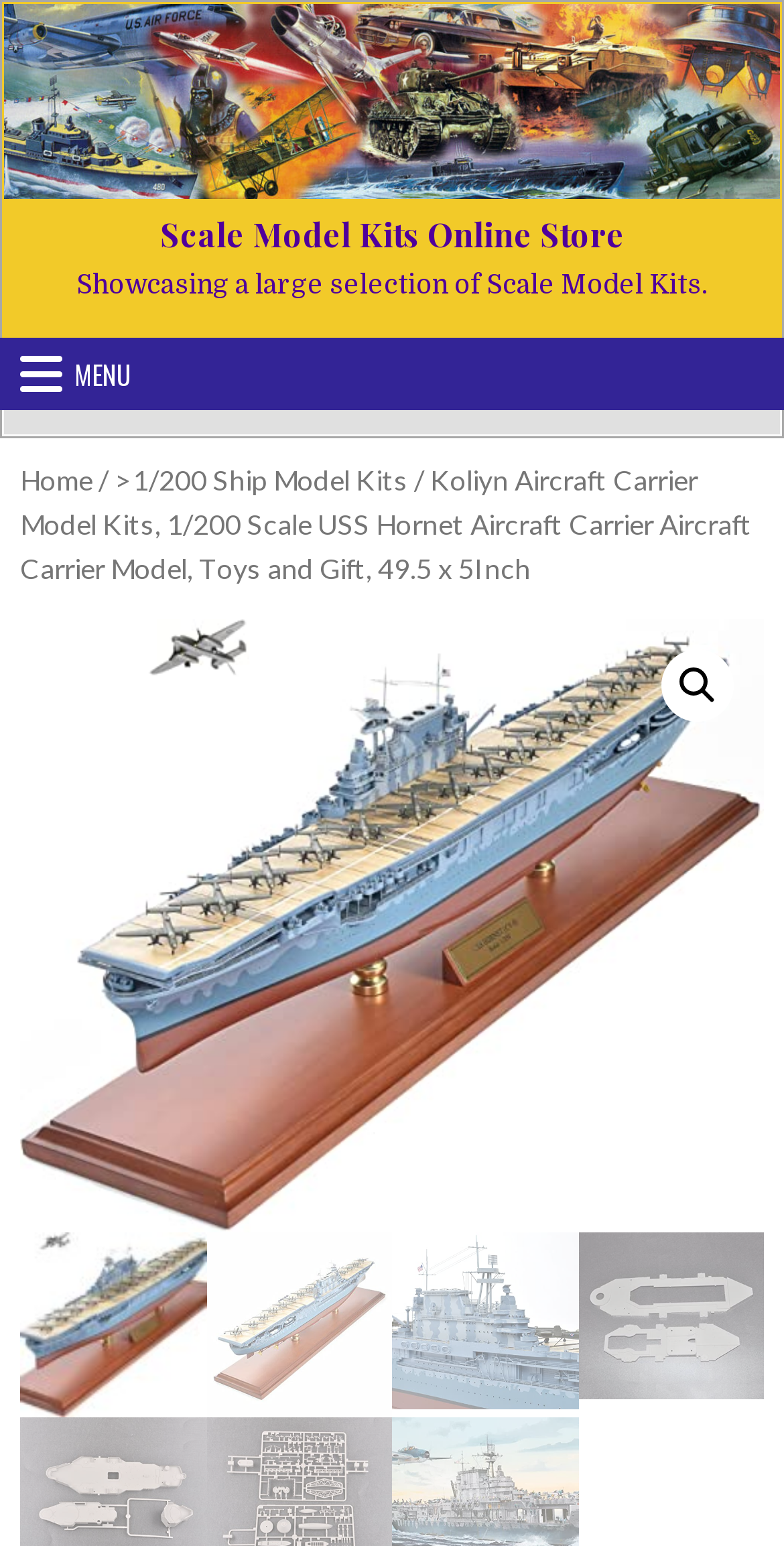What is the text above the navigation menu?
Using the visual information, answer the question in a single word or phrase.

Showcasing a large selection of Scale Model Kits.